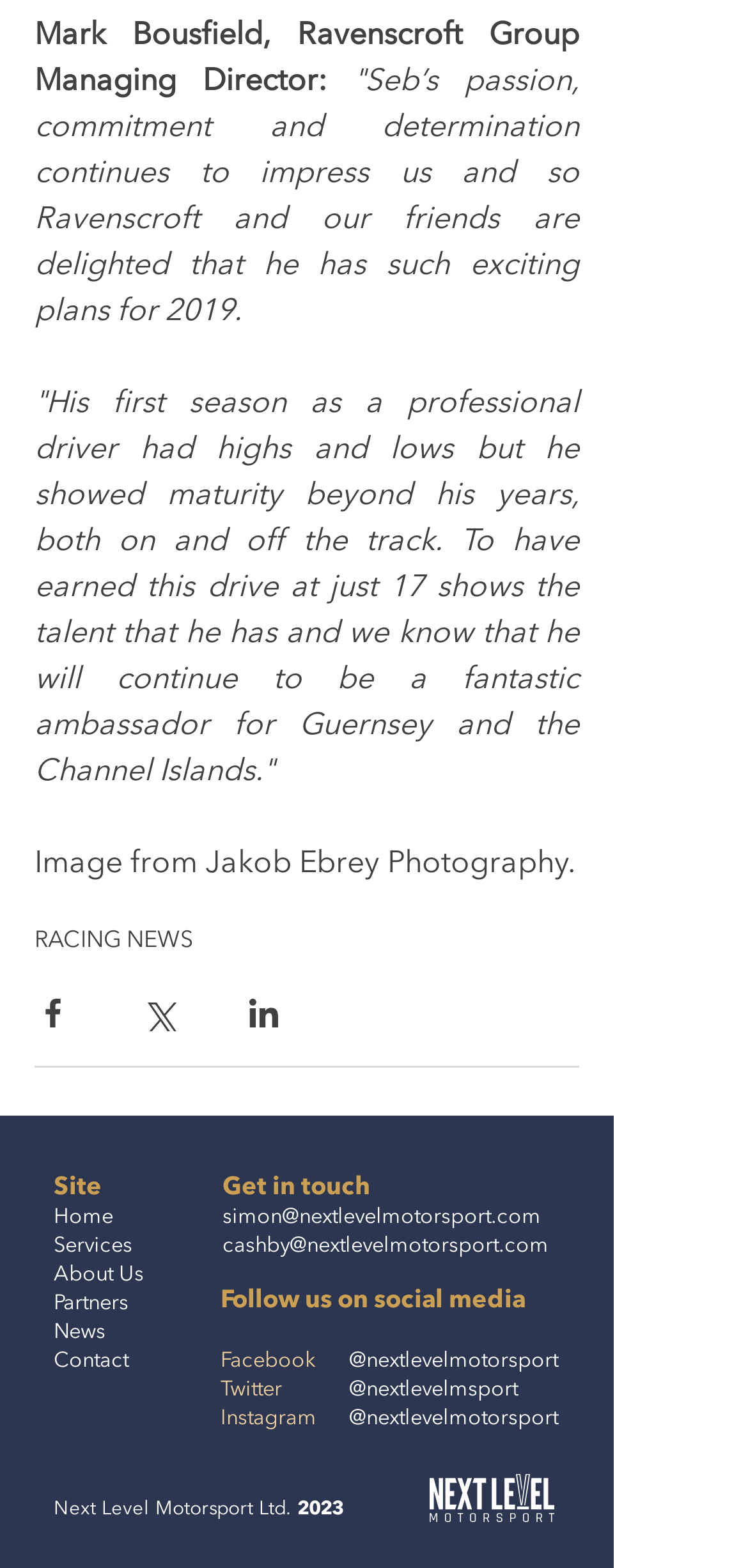Determine the coordinates of the bounding box for the clickable area needed to execute this instruction: "Go to 'Home'".

[0.072, 0.768, 0.151, 0.782]